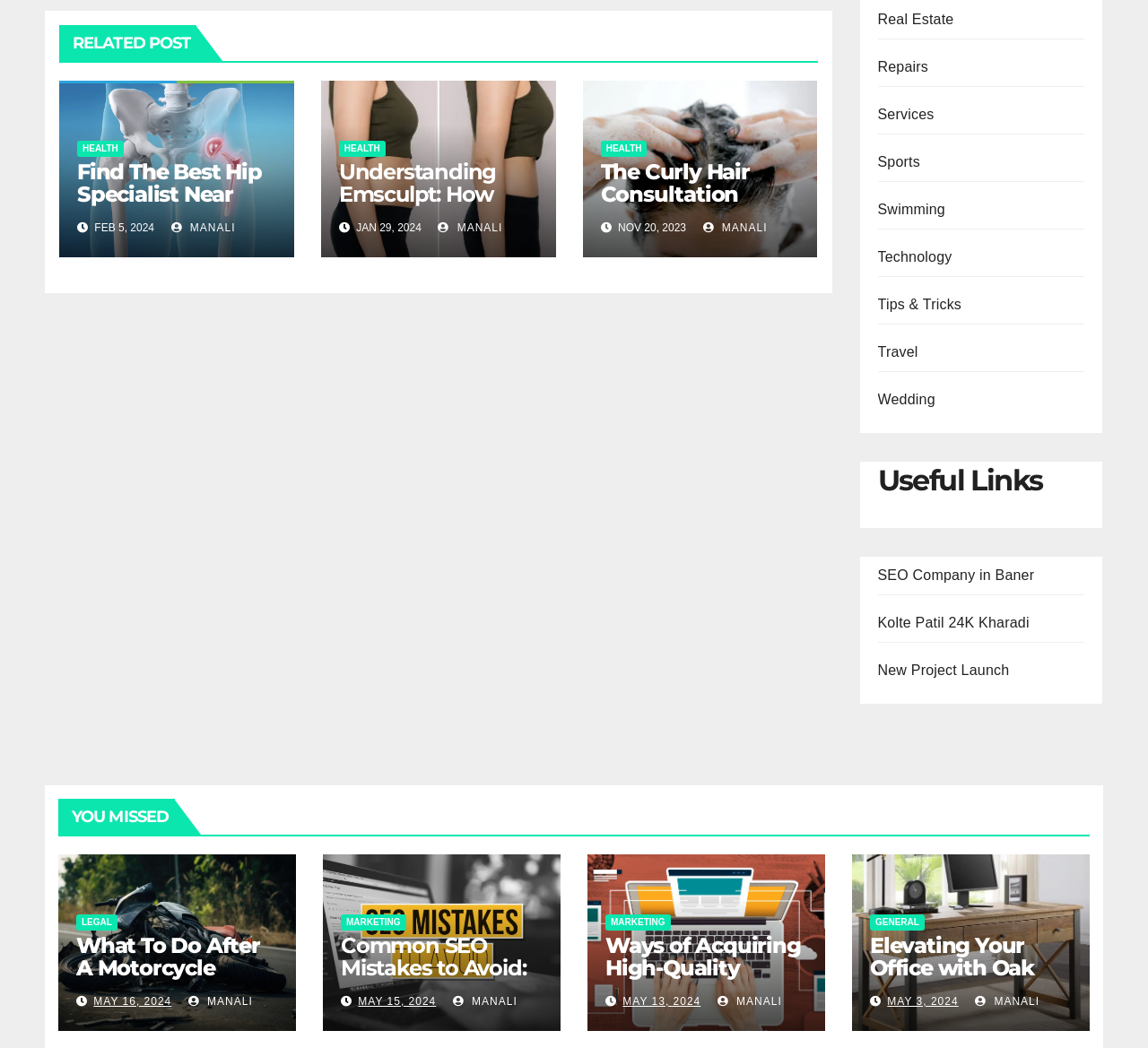Answer the following query concisely with a single word or phrase:
What is the location mentioned in the article 'Find The Best Hip Specialist Near You For Expert Care And Treatment'?

MANALI